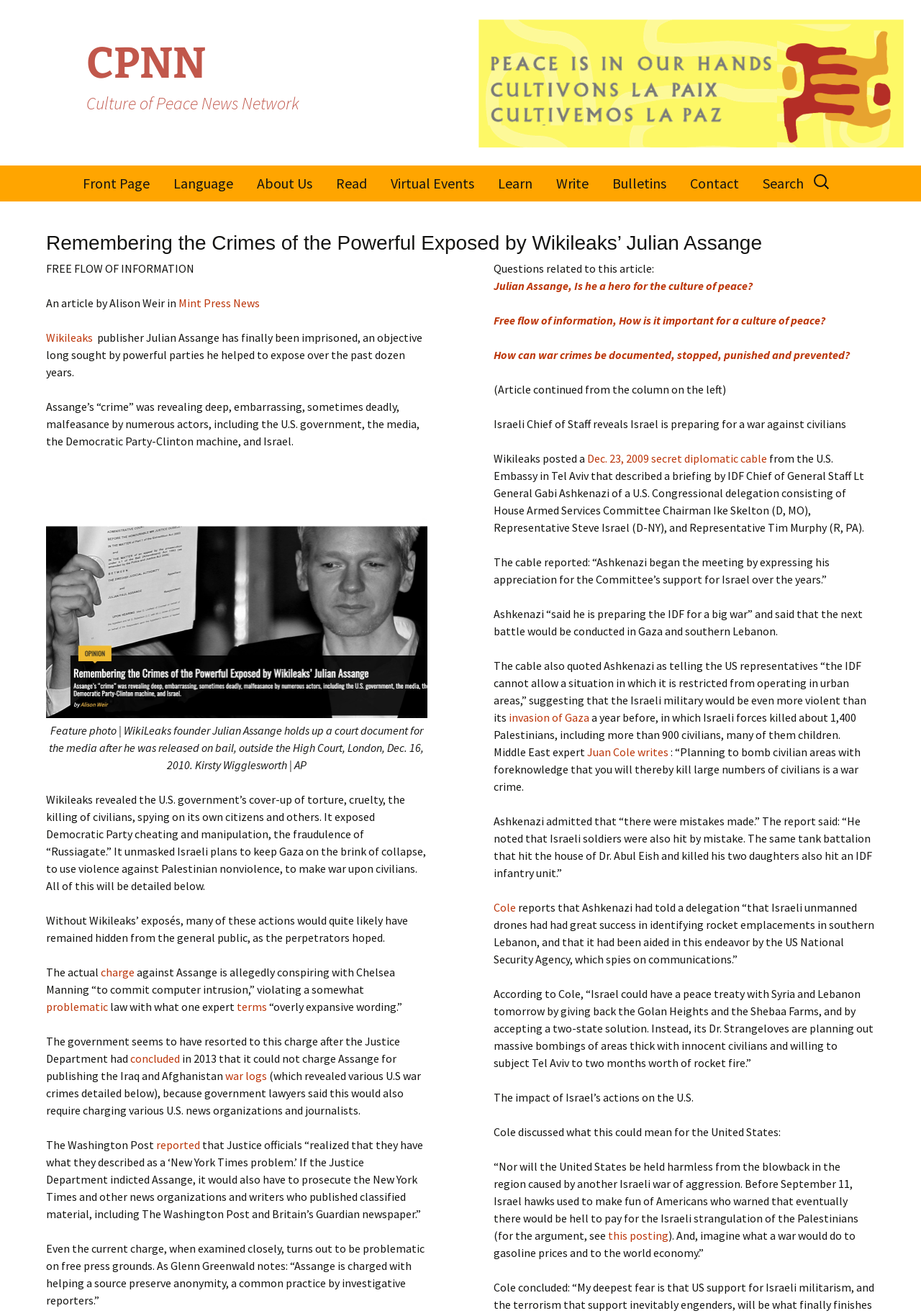What is the name of the founder of Wikileaks?
Please elaborate on the answer to the question with detailed information.

The article mentions 'Wikileaks publisher Julian Assange has finally been imprisoned' which indicates that Julian Assange is the founder of Wikileaks.